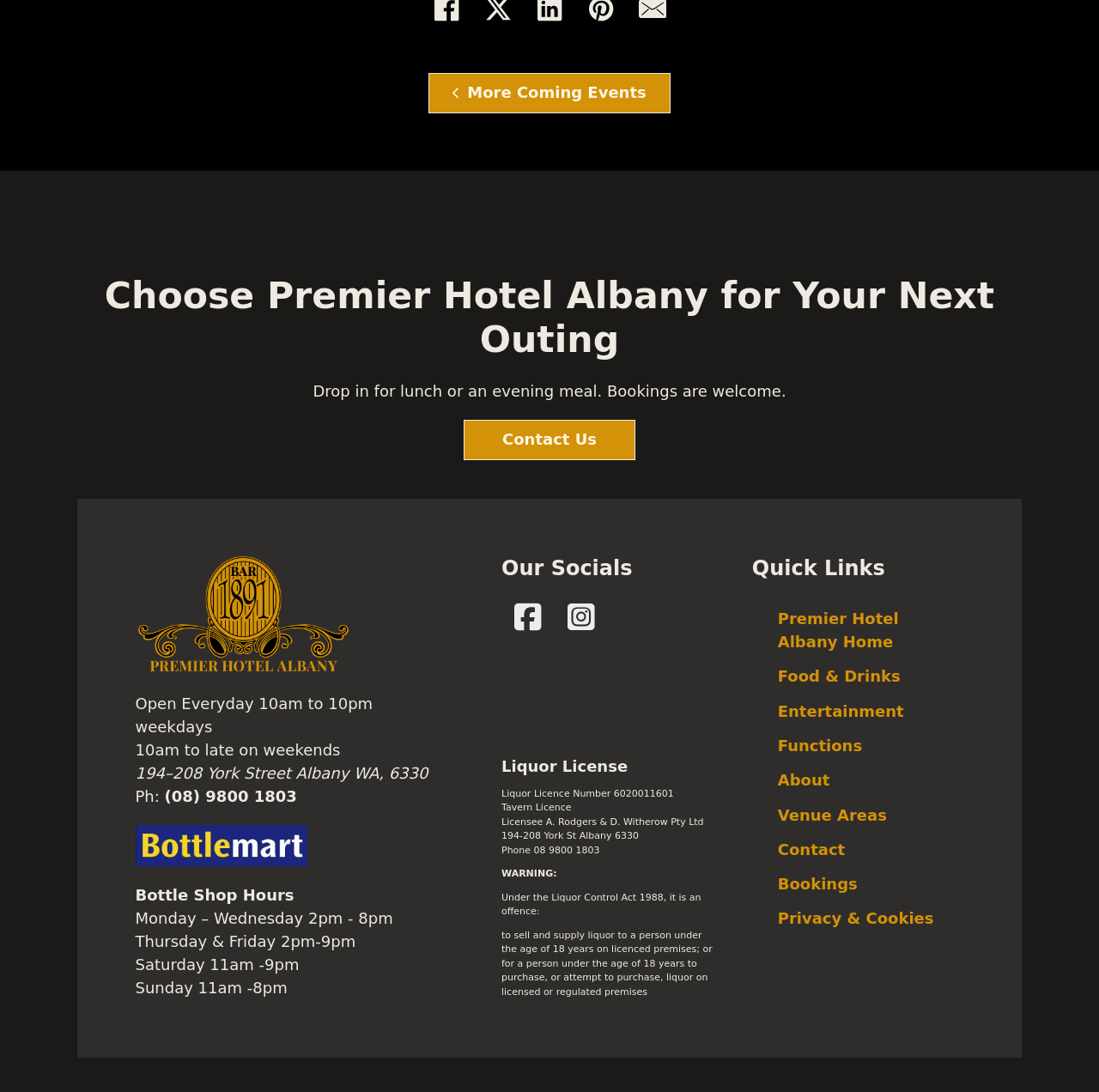Could you find the bounding box coordinates of the clickable area to complete this instruction: "Contact us today"?

None